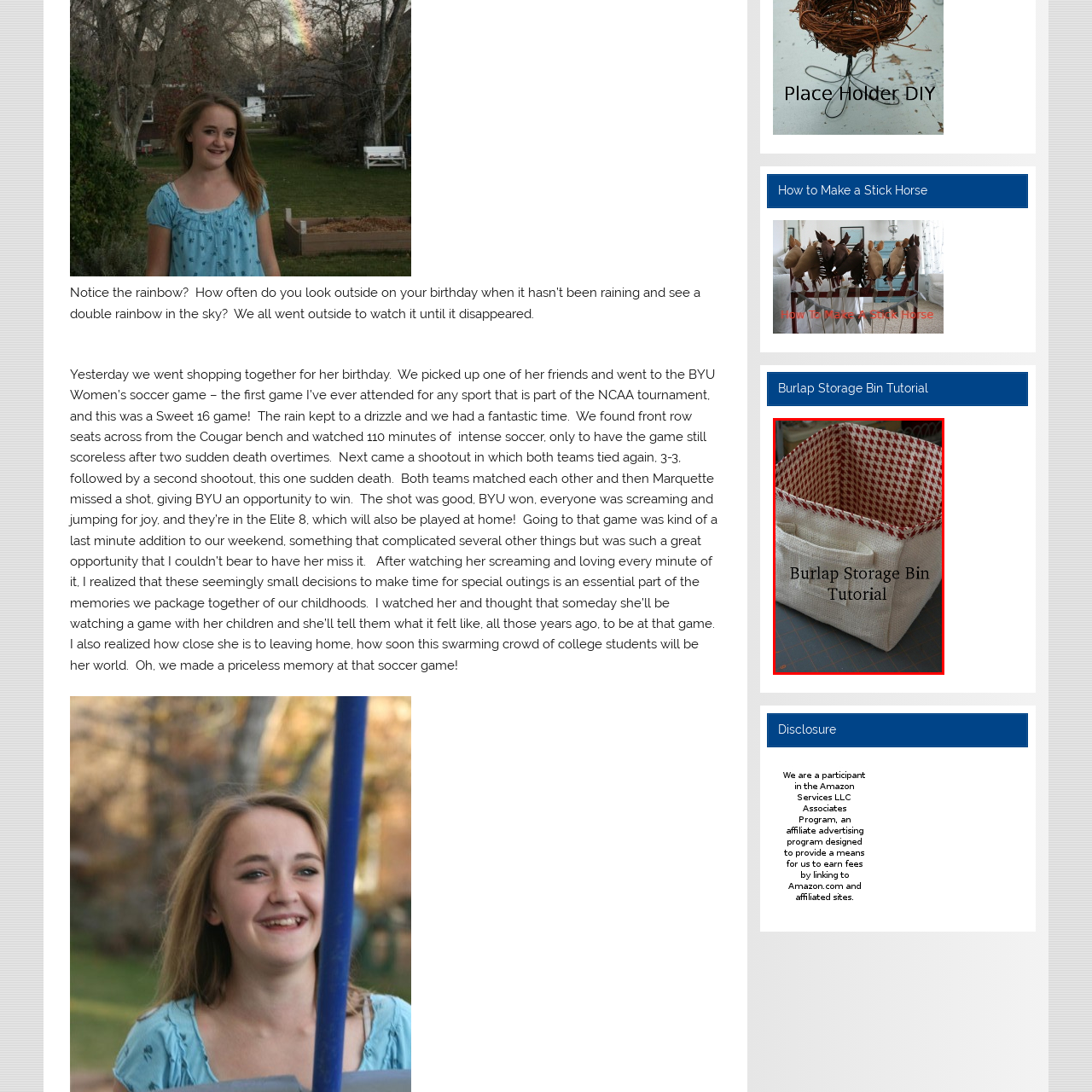Pay attention to the image encircled in red and give a thorough answer to the subsequent question, informed by the visual details in the image:
What is the pattern on the interior of the bin?

The caption describes the interior of the bin as having a 'striking red and white houndstooth pattern', which suggests that the interior design features a red and white houndstooth pattern.